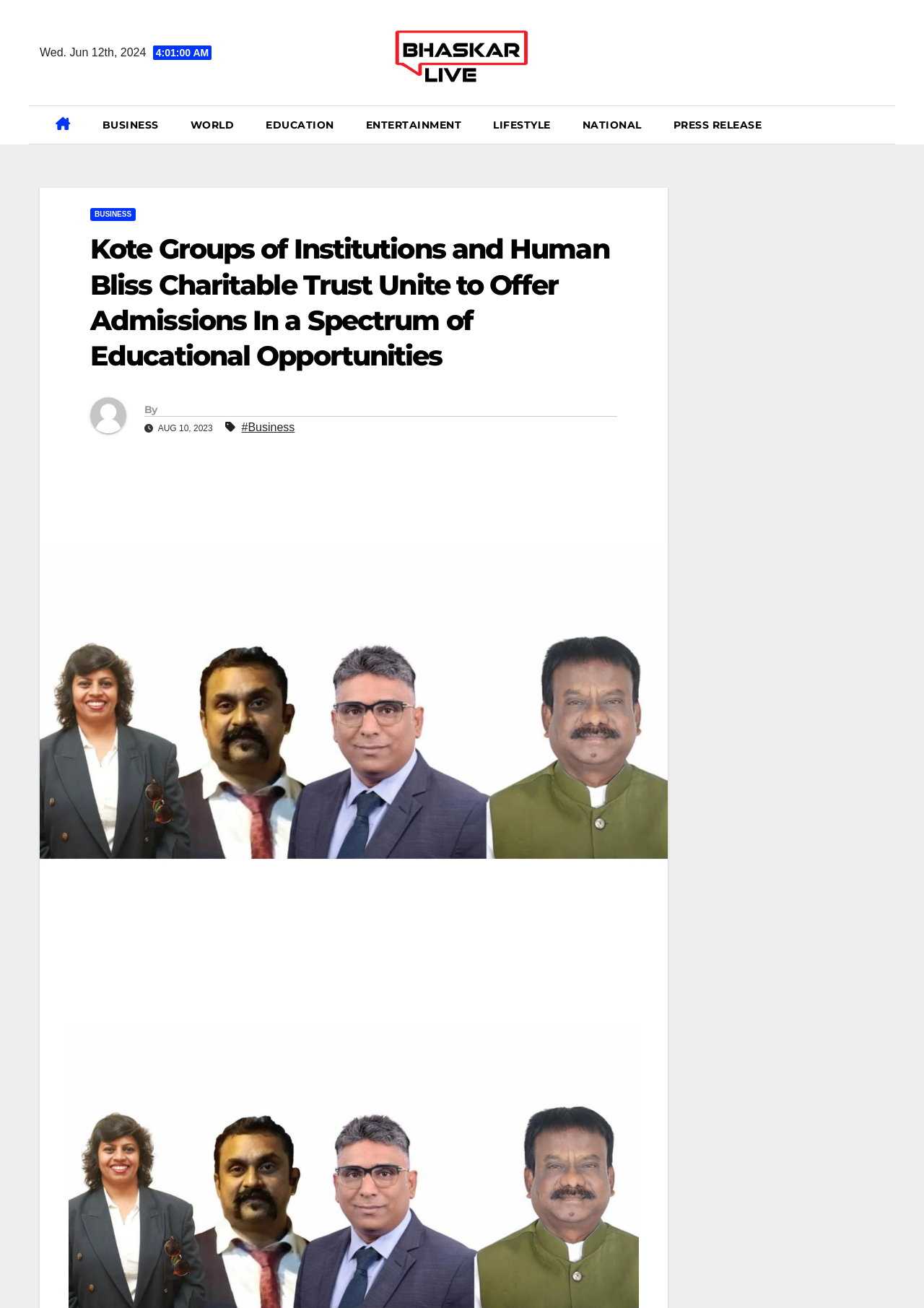Provide a one-word or one-phrase answer to the question:
What is the date displayed at the top?

Wed. Jun 12th, 2024